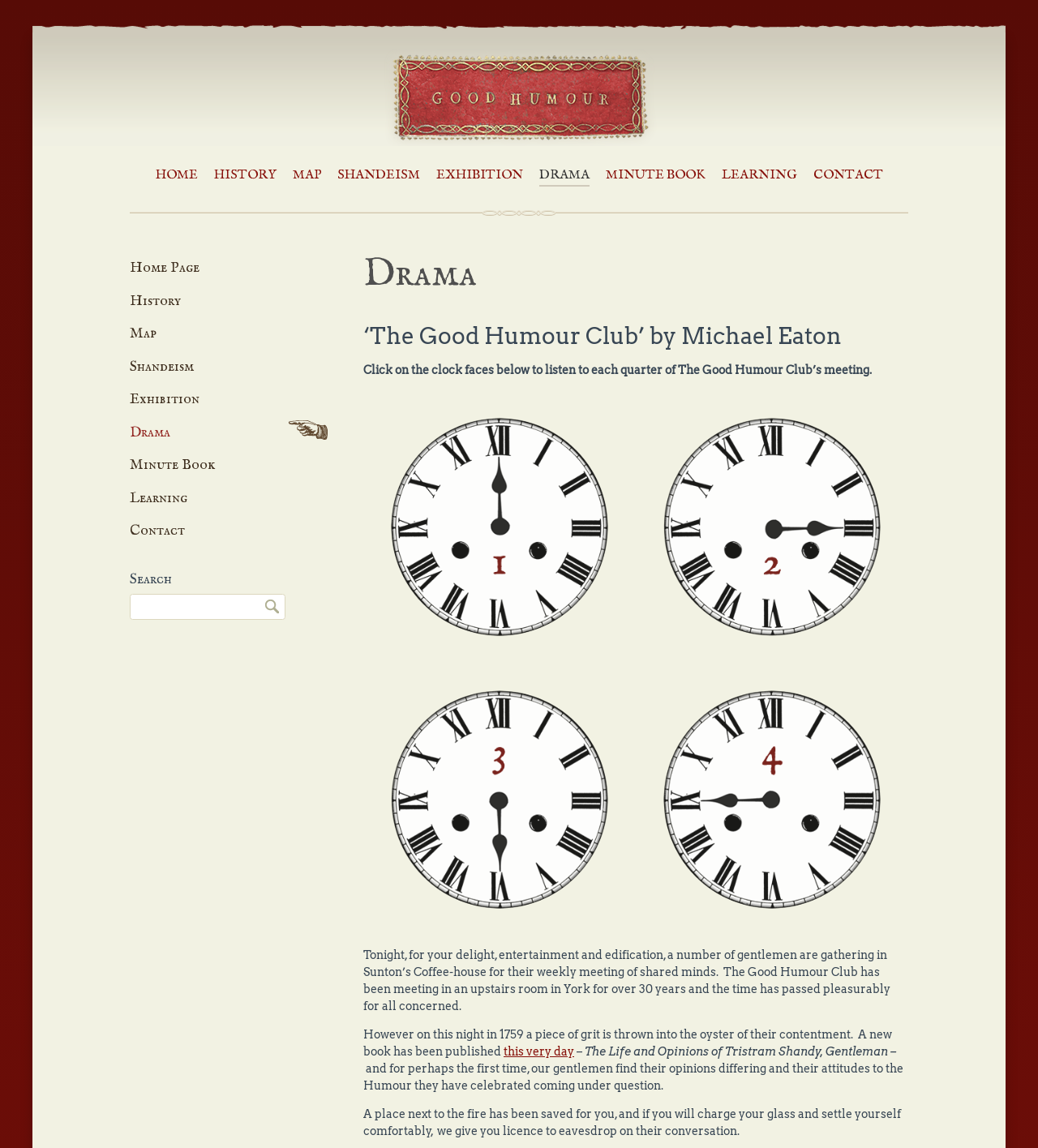Determine the bounding box coordinates of the clickable region to follow the instruction: "Click on the 'SHANDEISM' link".

[0.325, 0.143, 0.404, 0.16]